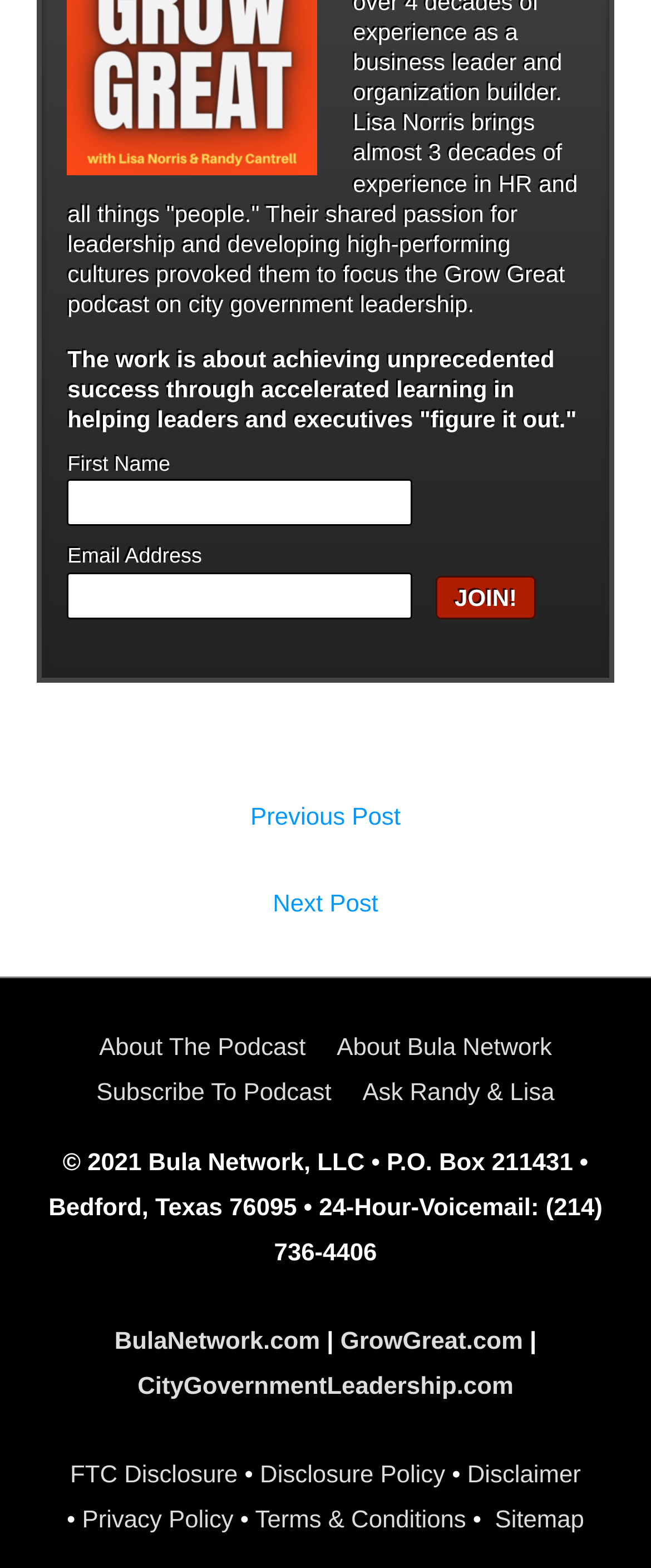Identify the bounding box coordinates of the element that should be clicked to fulfill this task: "Go to previous post". The coordinates should be provided as four float numbers between 0 and 1, i.e., [left, top, right, bottom].

[0.044, 0.505, 0.956, 0.541]